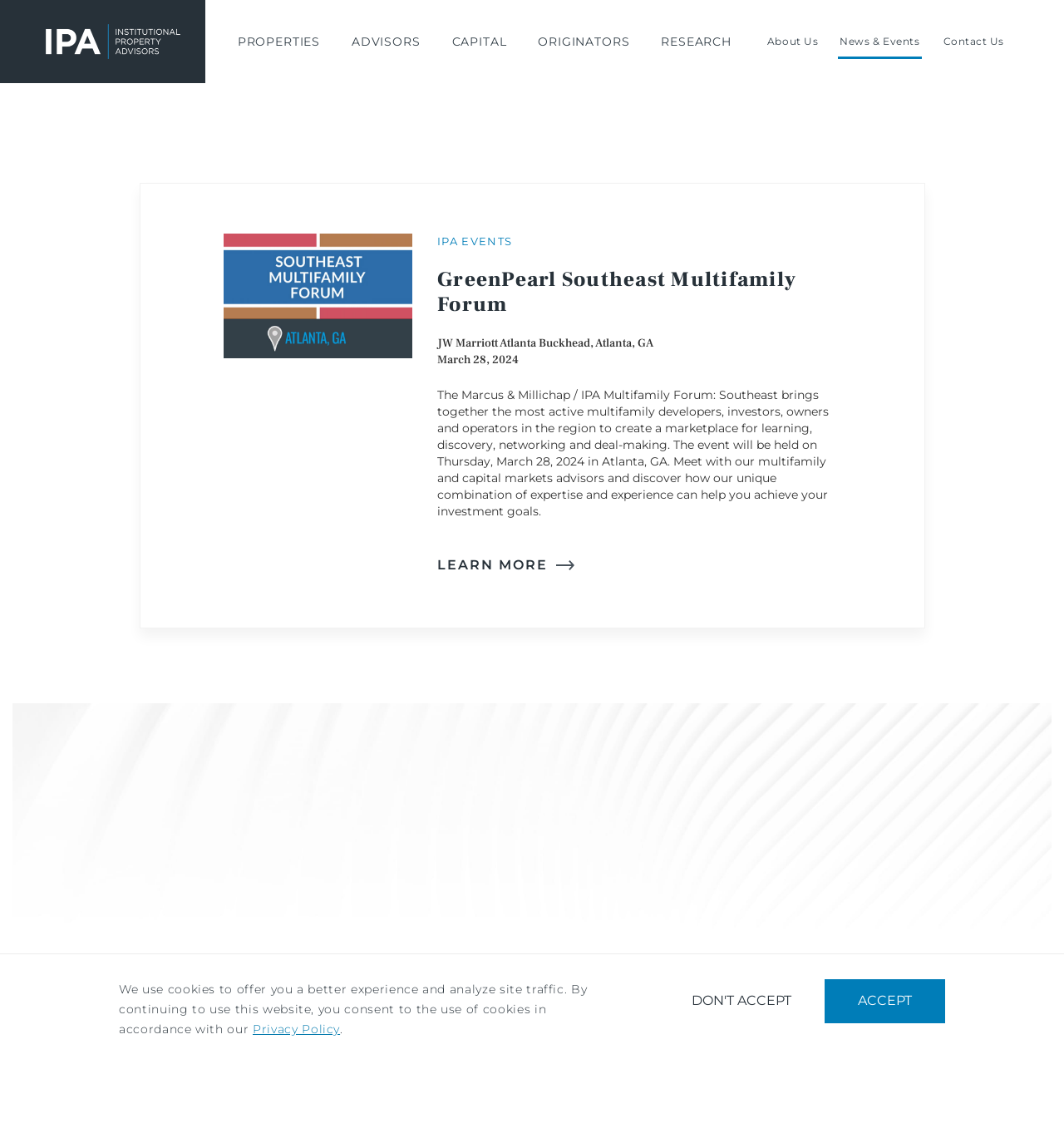Using the element description provided, determine the bounding box coordinates in the format (top-left x, top-left y, bottom-right x, bottom-right y). Ensure that all values are floating point numbers between 0 and 1. Element description: DON'T ACCEPT

[0.619, 0.868, 0.775, 0.907]